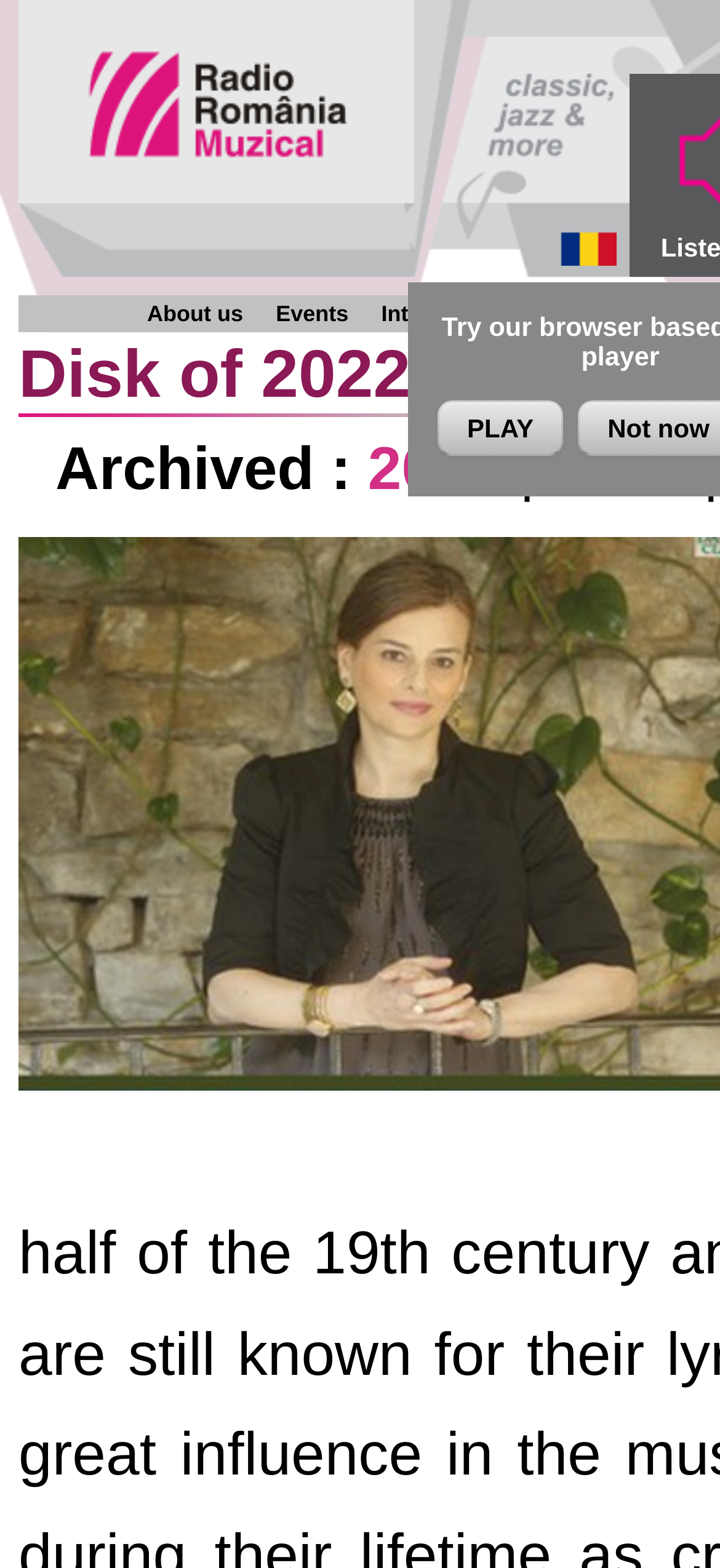Give the bounding box coordinates for the element described as: "Events".

[0.383, 0.192, 0.484, 0.208]